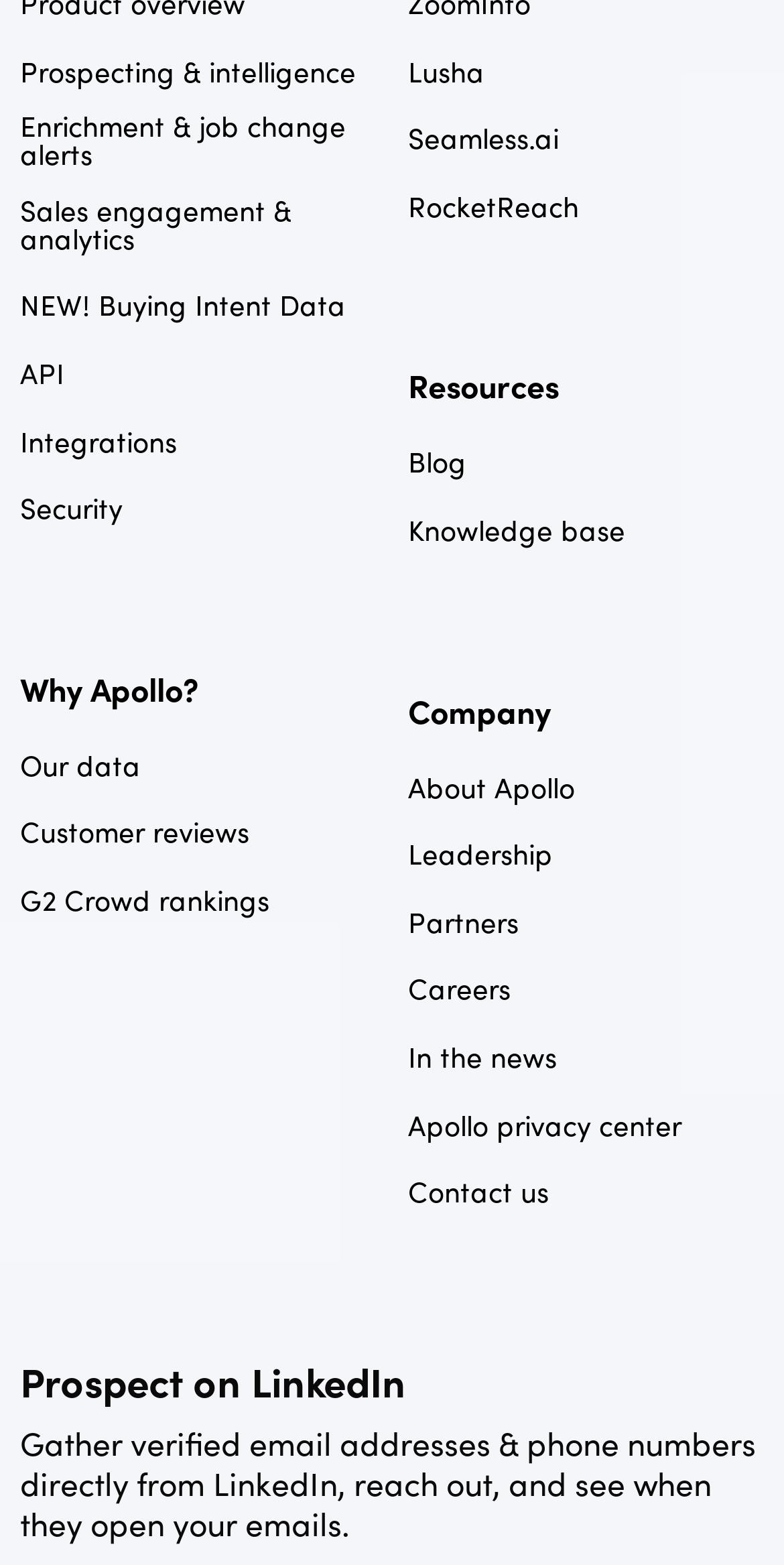What is the main purpose of Apollo?
Look at the webpage screenshot and answer the question with a detailed explanation.

Based on the links and descriptions on the webpage, it appears that Apollo is a platform that provides sales engagement and analytics tools, as well as data enrichment and job change alerts. The presence of links such as 'Sales engagement & analytics' and 'Buying Intent Data' suggests that the main purpose of Apollo is to facilitate sales engagement and provide relevant data to its users.